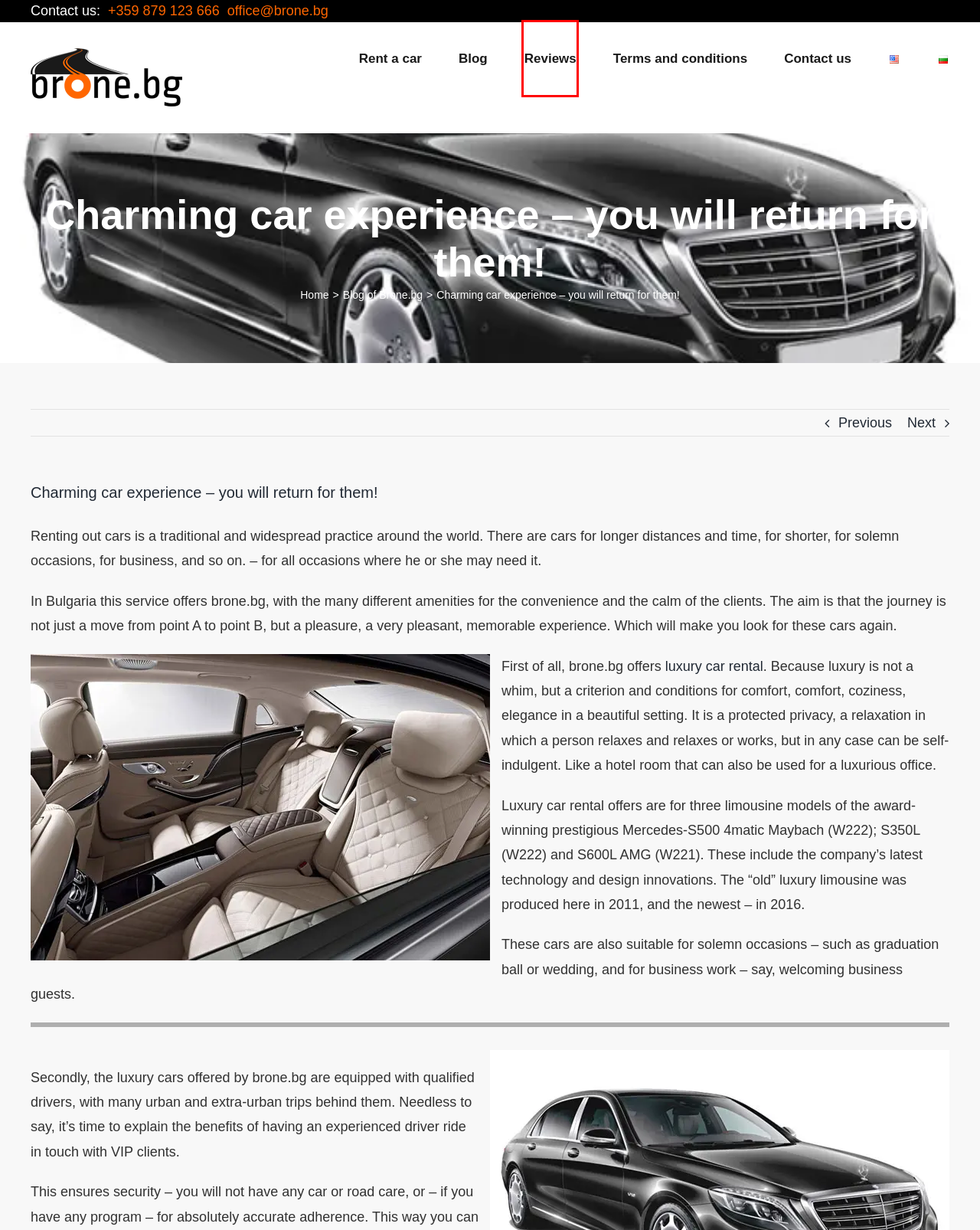Review the screenshot of a webpage which includes a red bounding box around an element. Select the description that best fits the new webpage once the element in the bounding box is clicked. Here are the candidates:
A. Blog of Brone.bg |  Brone: Luxury and Armored Cars for rent |
B. General conditions / Luxury, armored cars for a rent - Brone
C. Luxury, armored and retro cars for rent, rent-a-car - Brone
D. Reviews / Luxury, retro, armored cars for a rent - Brone
E. Get in touch with Brone.bg - Rent a car
F. The luxury and comfort you deserve | Brone - rent-a-car
G. Blog / Luxury, armored and retro cars for rent, rent-a-car - Brone
H. There's a luxury car for you! | Brone.bg - rental cars

D